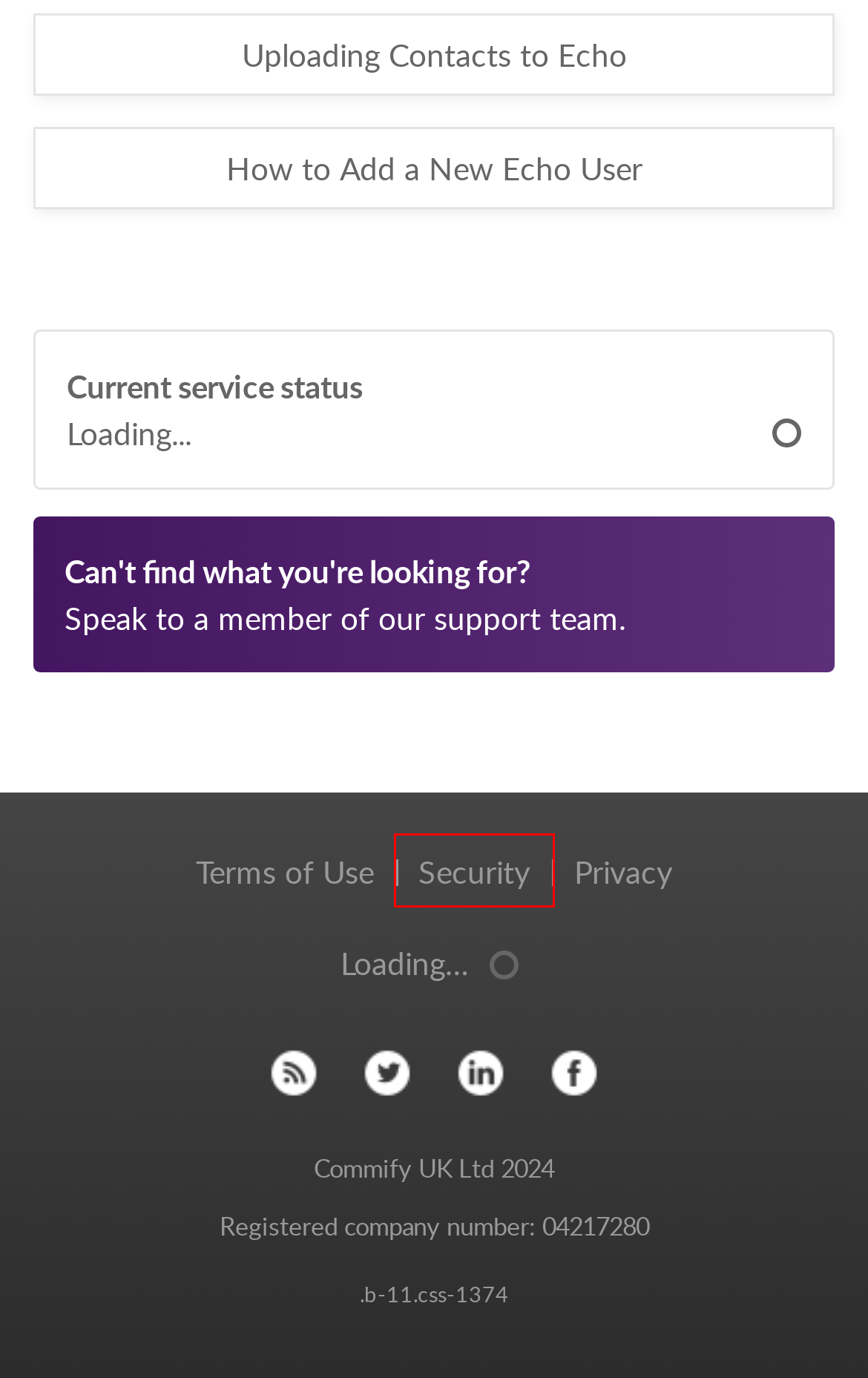Examine the screenshot of a webpage featuring a red bounding box and identify the best matching webpage description for the new page that results from clicking the element within the box. Here are the options:
A. Esendex Status
B. Privacy policy | Esendex
C. Terms and conditions | esendex.co.uk
D. Voice SMS Best Practice - Esendex Support
E. Information Security Statement | esendex.co.uk
F. Mobile Communications Blog | Esendex
G. How to Add a New Echo User - Esendex Support
H. Reviewing Sent Items in Echo - Esendex Support

E